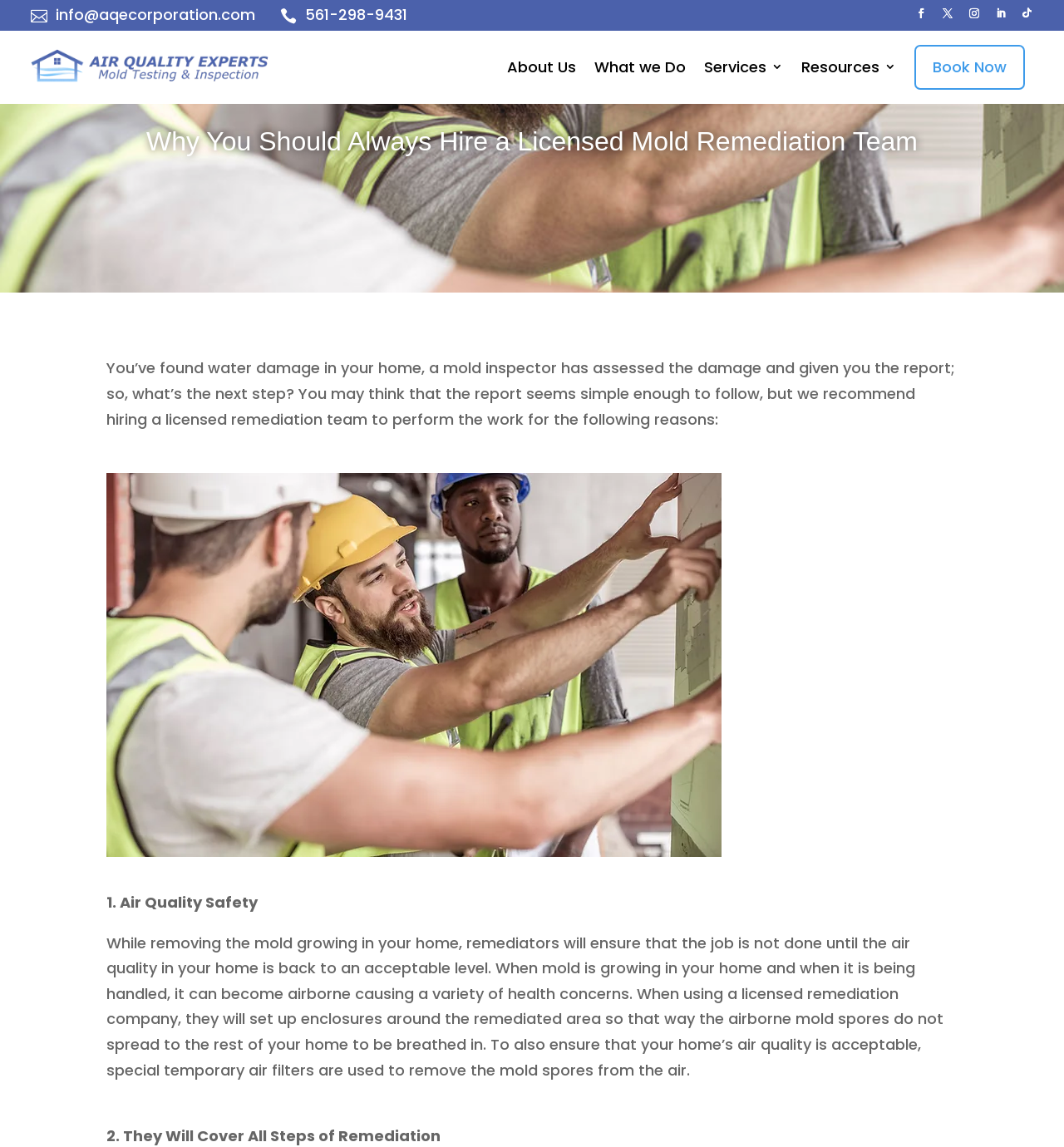Respond to the following question using a concise word or phrase: 
How many steps of remediation are covered by a licensed company?

All steps